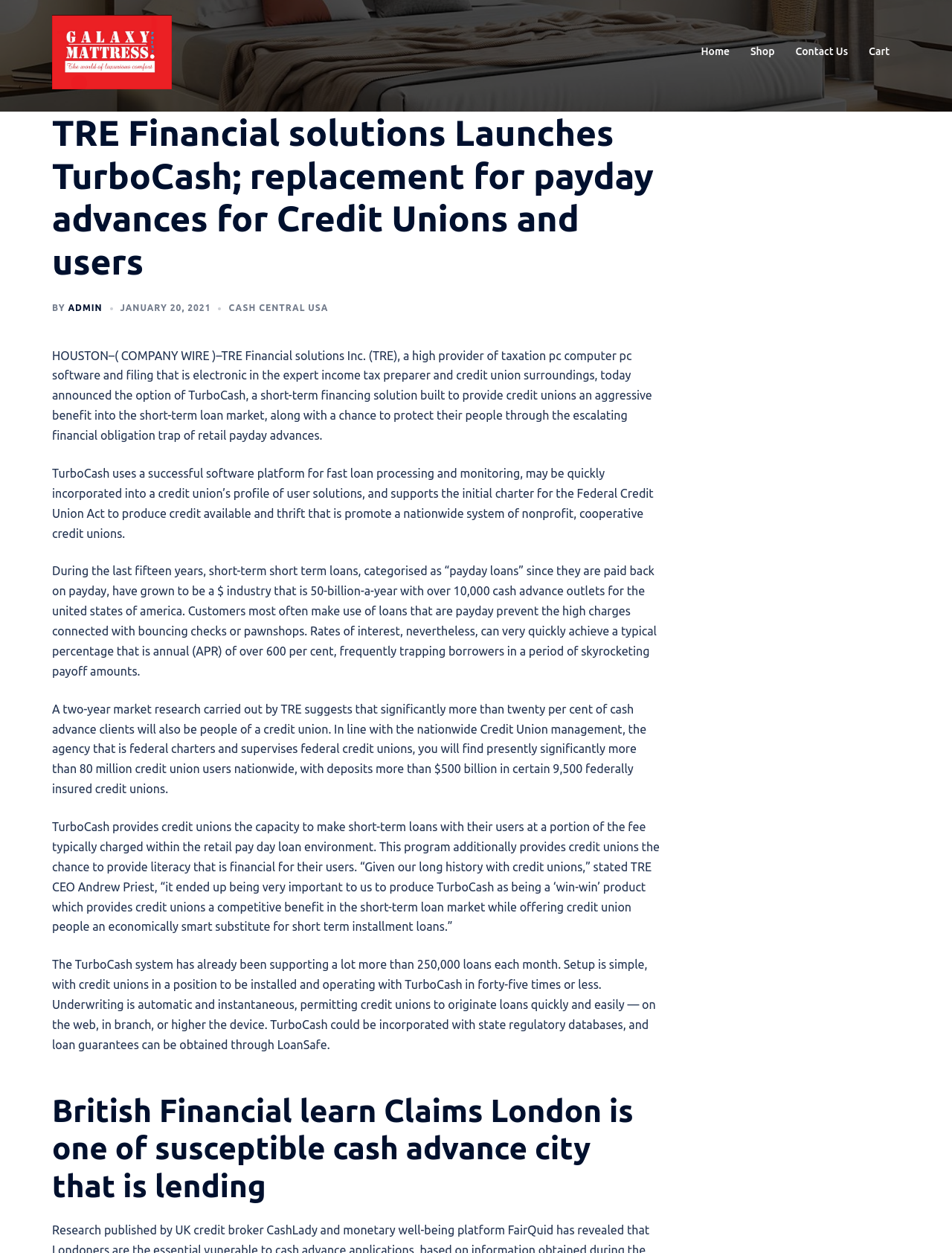Determine the bounding box coordinates of the area to click in order to meet this instruction: "Read about LEEVANS GROUP's retail checkout counter".

None